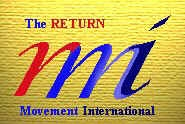With reference to the image, please provide a detailed answer to the following question: What is the background color of the logo?

The background is a warm golden hue, adding brightness and positivity to the design, which suggests that the background color of the logo is golden.